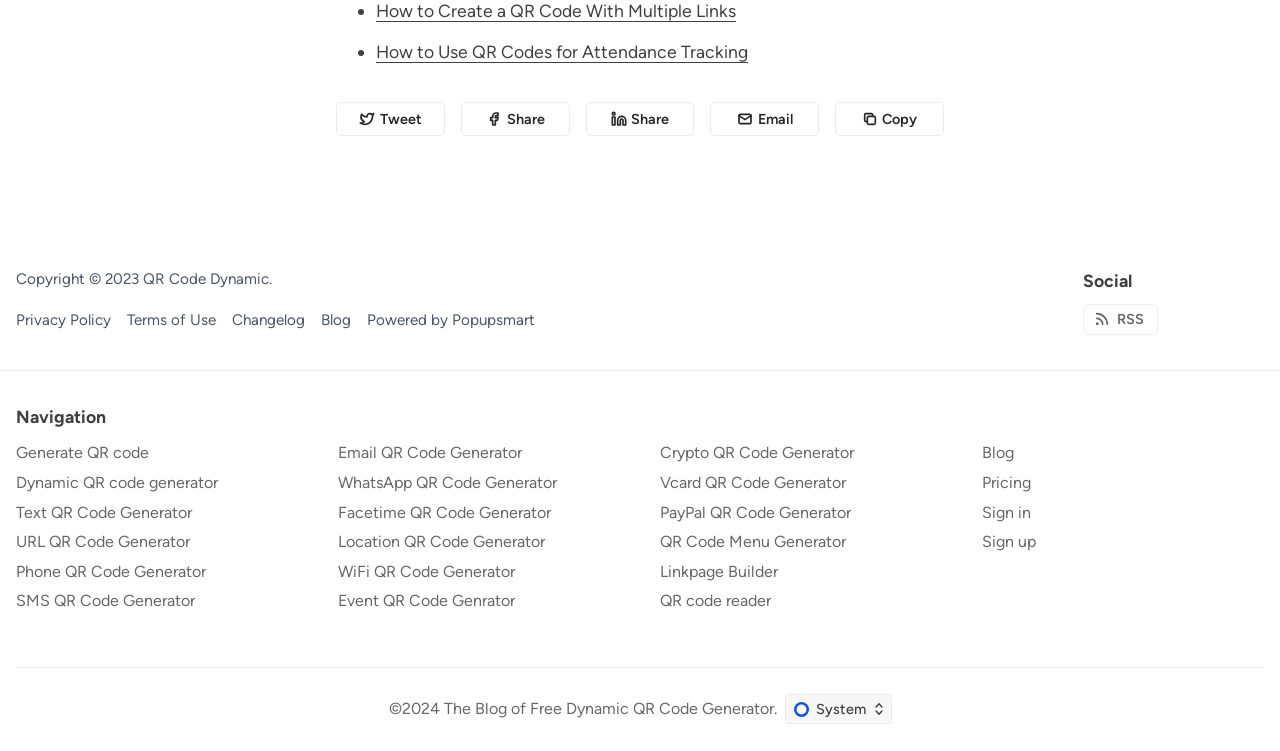Determine the bounding box coordinates of the region to click in order to accomplish the following instruction: "Copy to clipboard". Provide the coordinates as four float numbers between 0 and 1, specifically [left, top, right, bottom].

[0.652, 0.136, 0.737, 0.181]